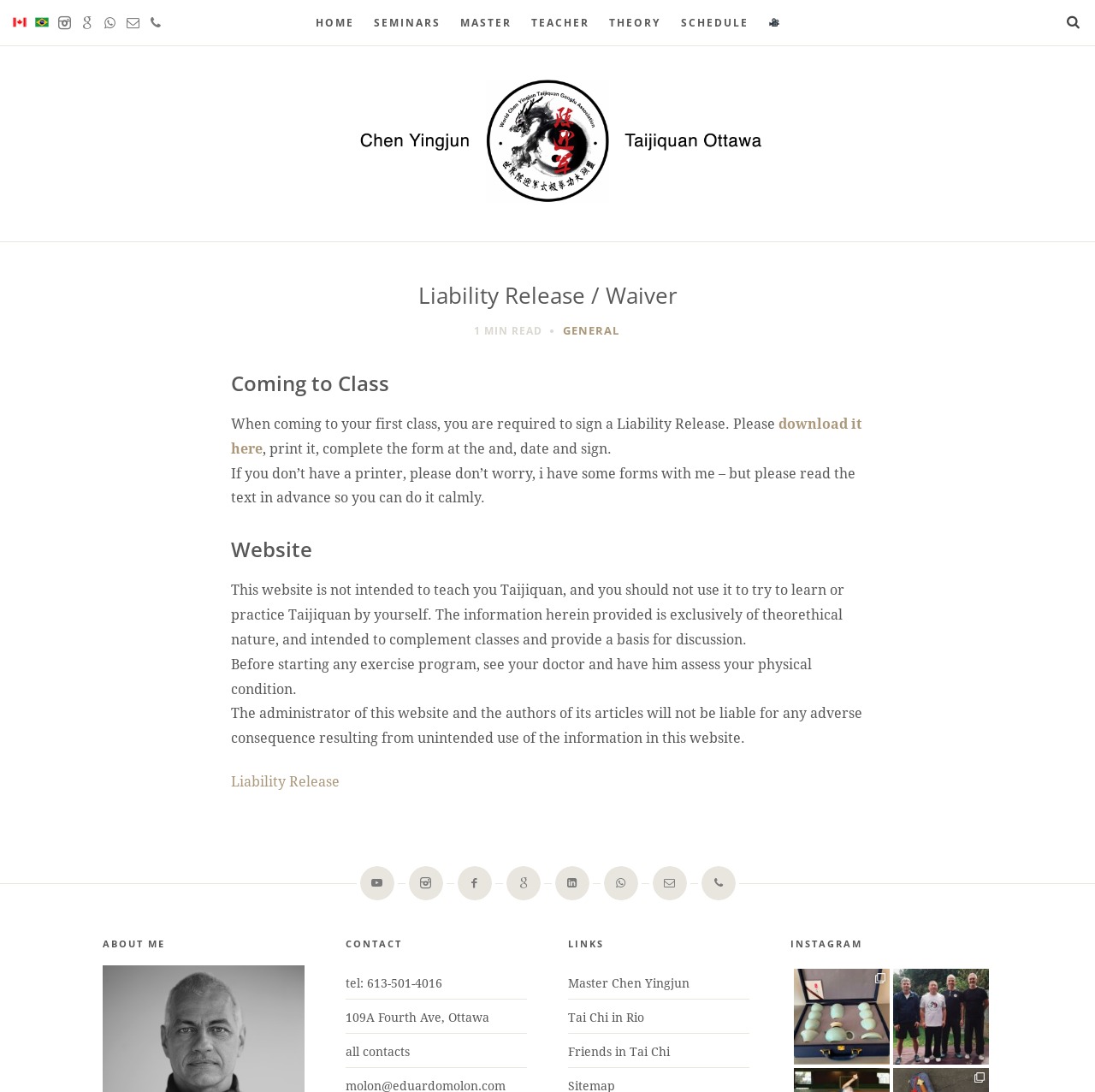Determine the bounding box coordinates of the target area to click to execute the following instruction: "Read Liability Release."

[0.211, 0.259, 0.789, 0.283]